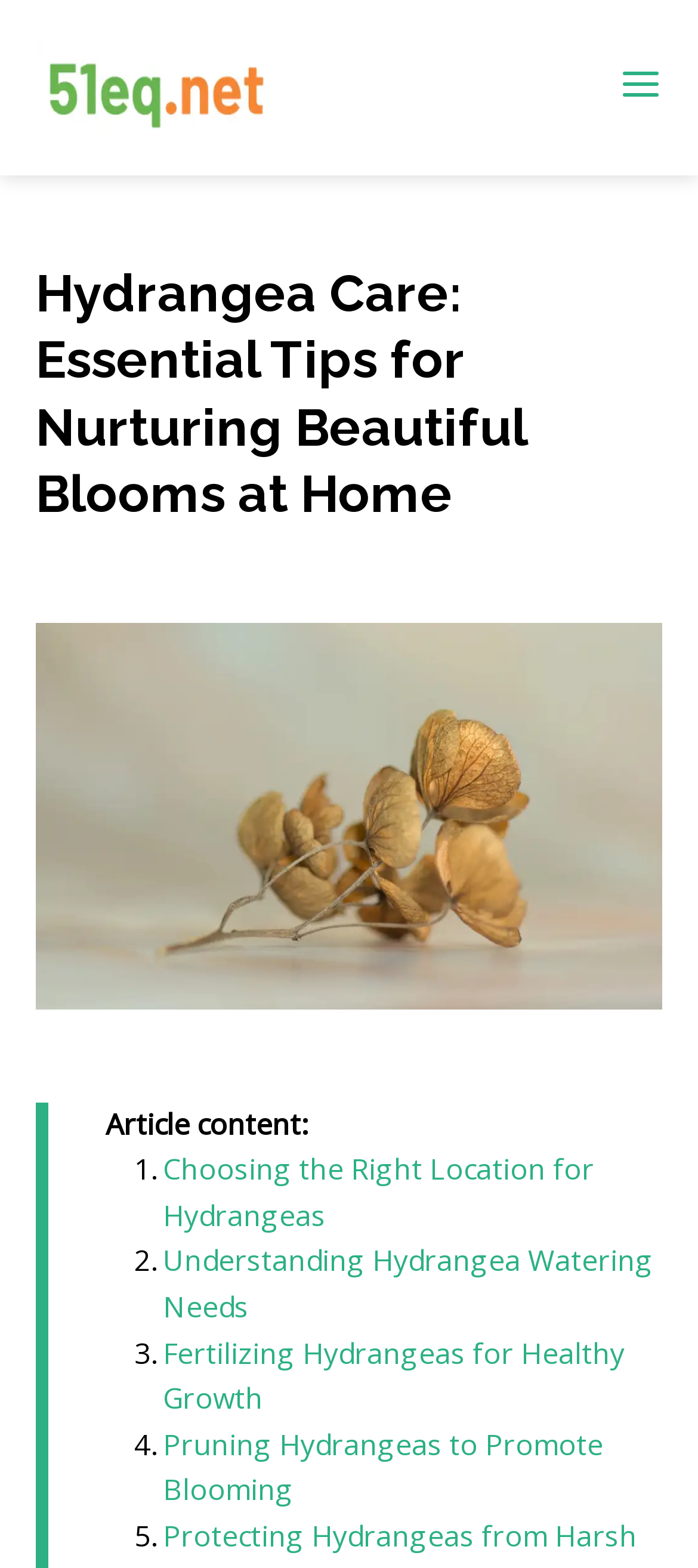How many tips are provided for nurturing beautiful hydrangea blooms?
Based on the visual information, provide a detailed and comprehensive answer.

The webpage provides a list of links with numbers from 1 to 5, each corresponding to a specific tip for nurturing beautiful hydrangea blooms, such as choosing the right location, understanding hydrangea watering needs, and pruning hydrangeas to promote blooming.